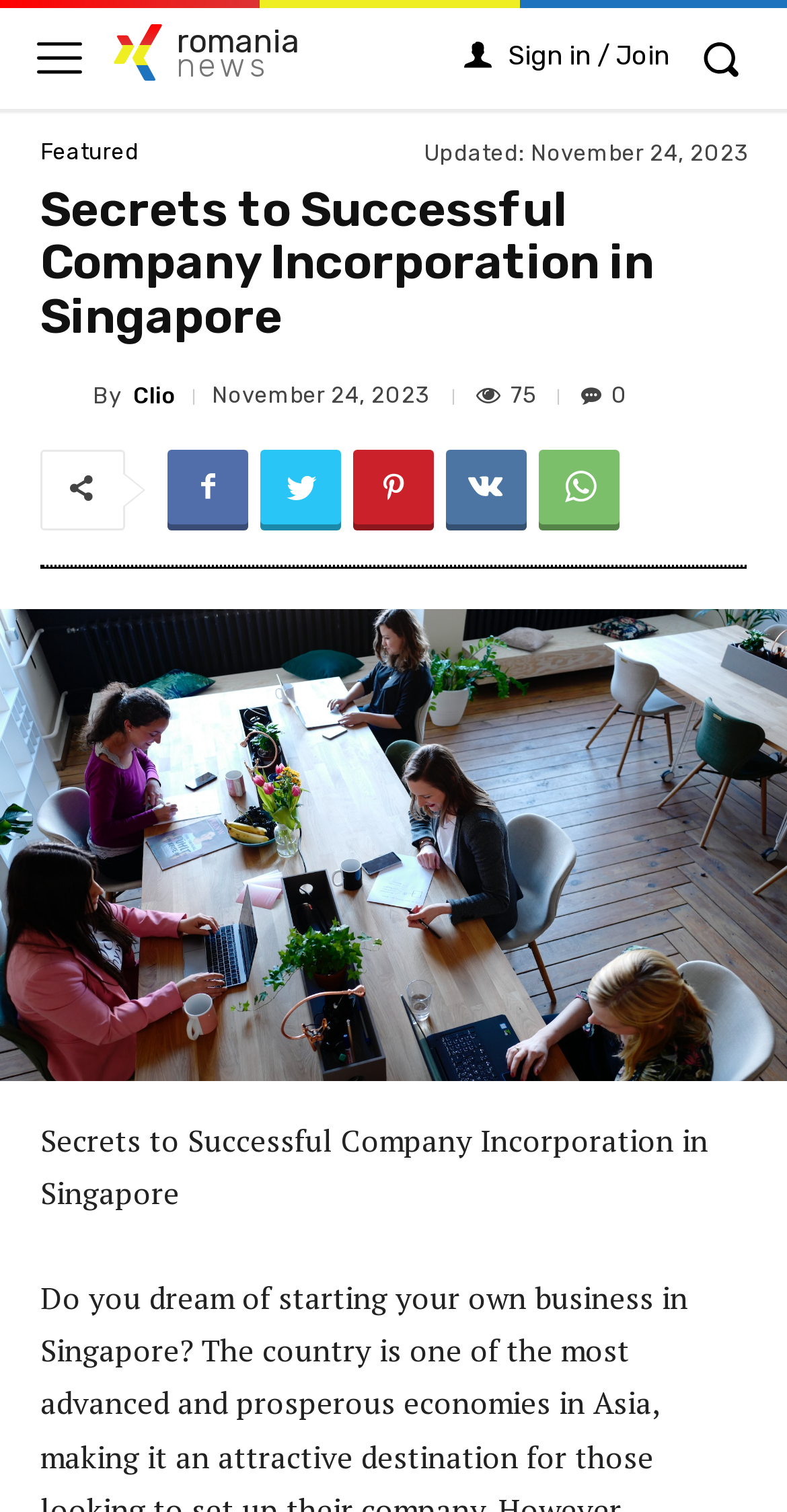Pinpoint the bounding box coordinates of the area that must be clicked to complete this instruction: "Sign in or join".

[0.59, 0.005, 0.851, 0.069]